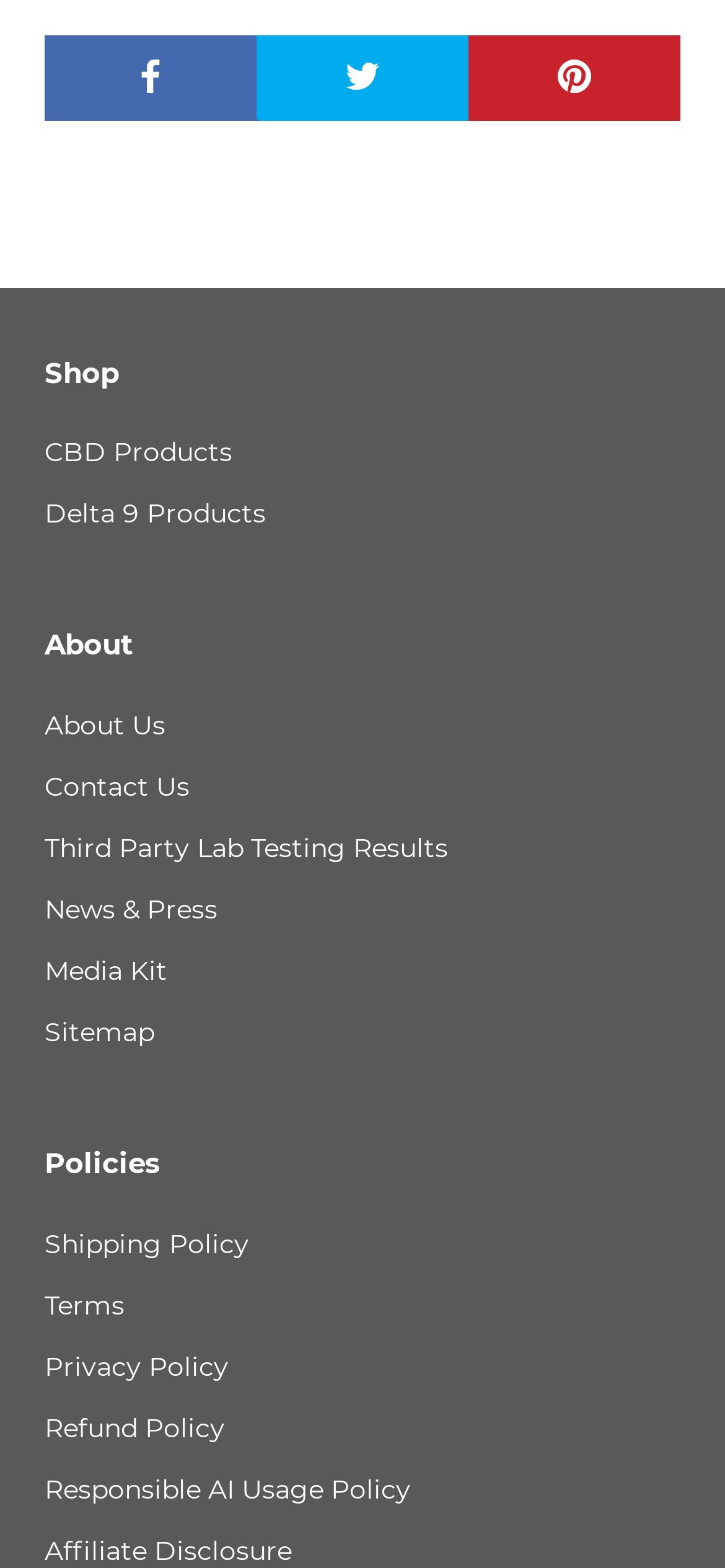How many links are under the 'About' section? Analyze the screenshot and reply with just one word or a short phrase.

5